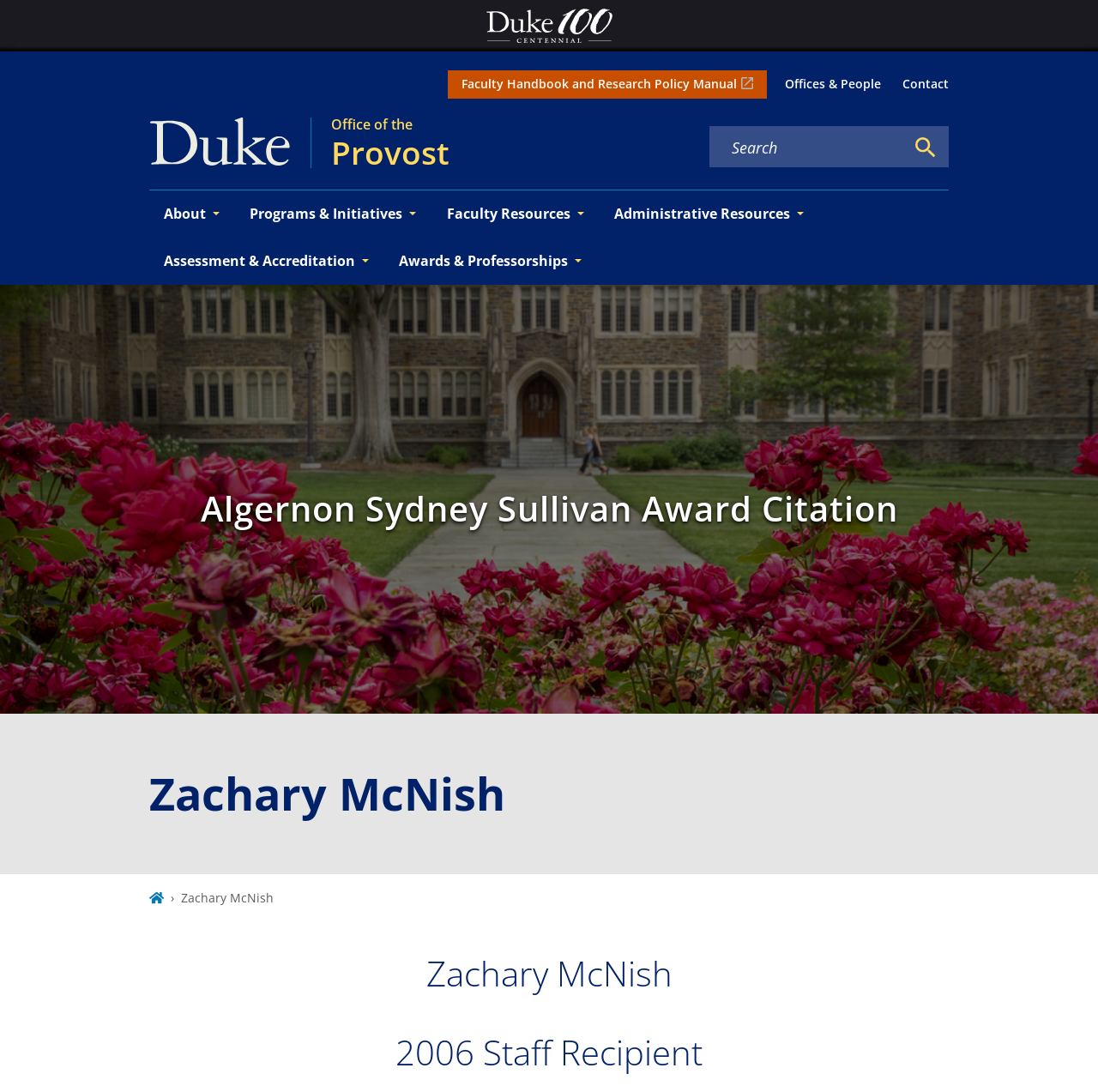What is the purpose of the searchbox?
Give a one-word or short-phrase answer derived from the screenshot.

To search keywords